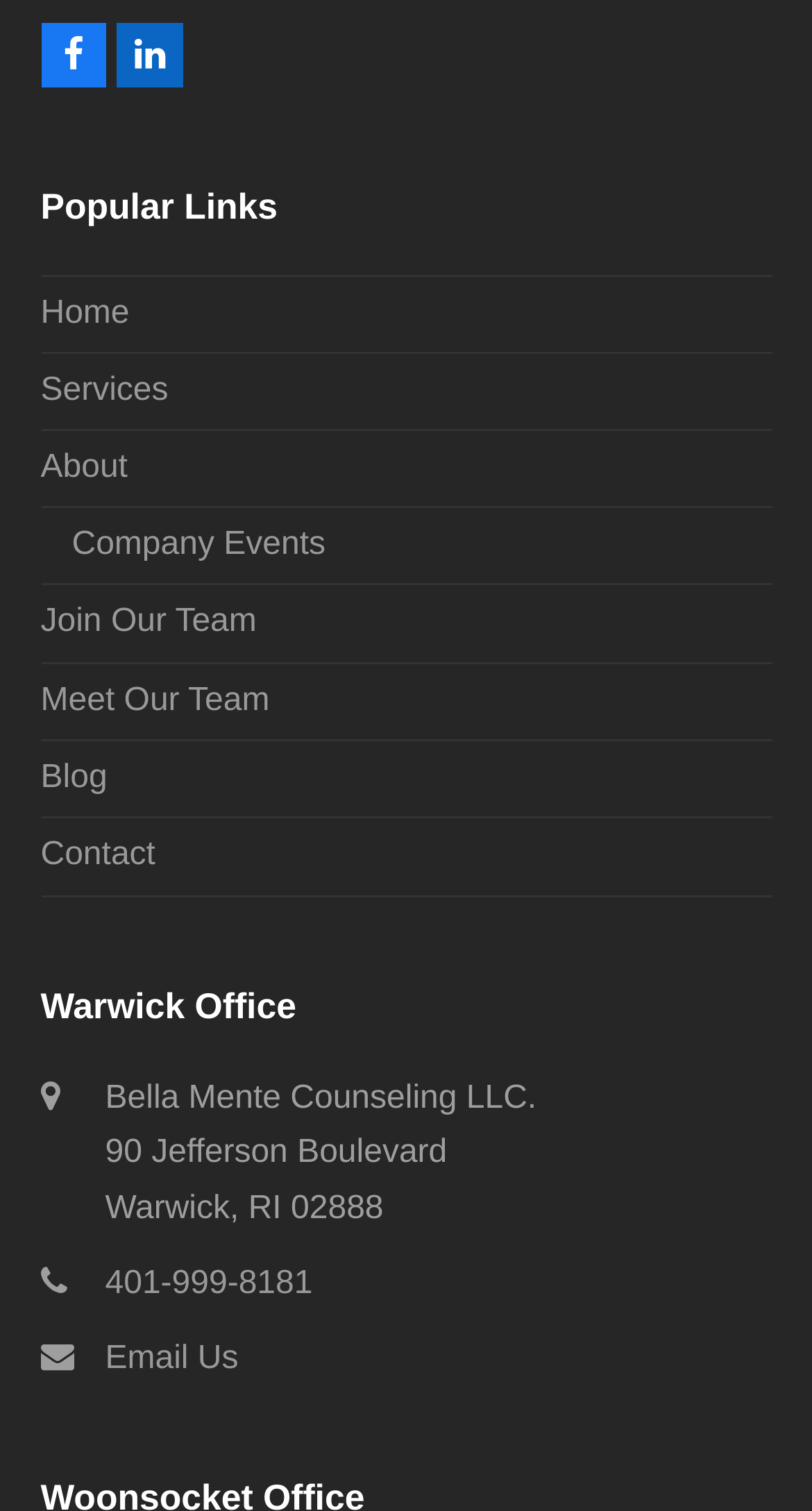Find the bounding box coordinates of the UI element according to this description: "Meet Our Team".

[0.05, 0.451, 0.332, 0.475]